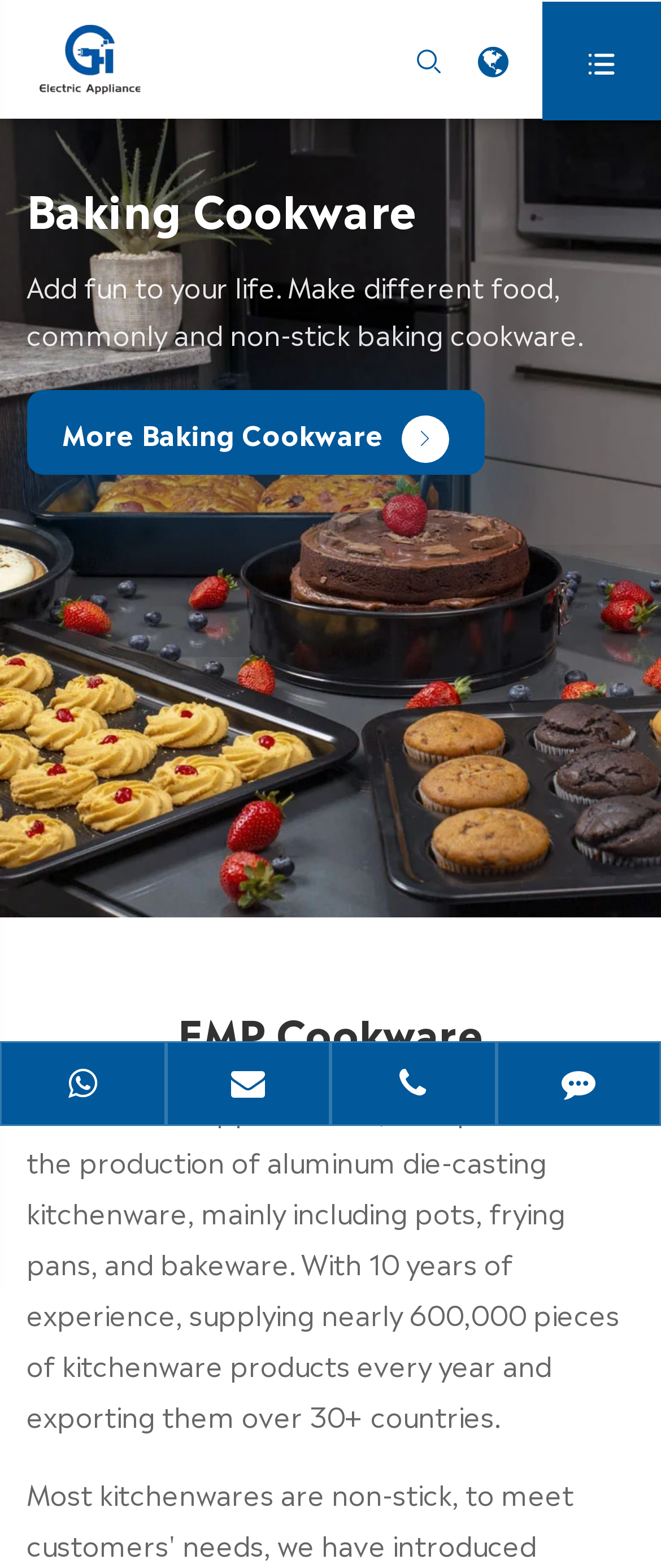What type of cookware does EMP Cookware manufacture?
Use the information from the image to give a detailed answer to the question.

Based on the webpage, EMP Cookware is a professional manufacturer of aluminum alloy die-casting non-stick cookware, which includes pots, pans, bakeware, etc. This information is obtained from the meta description and the webpage content.